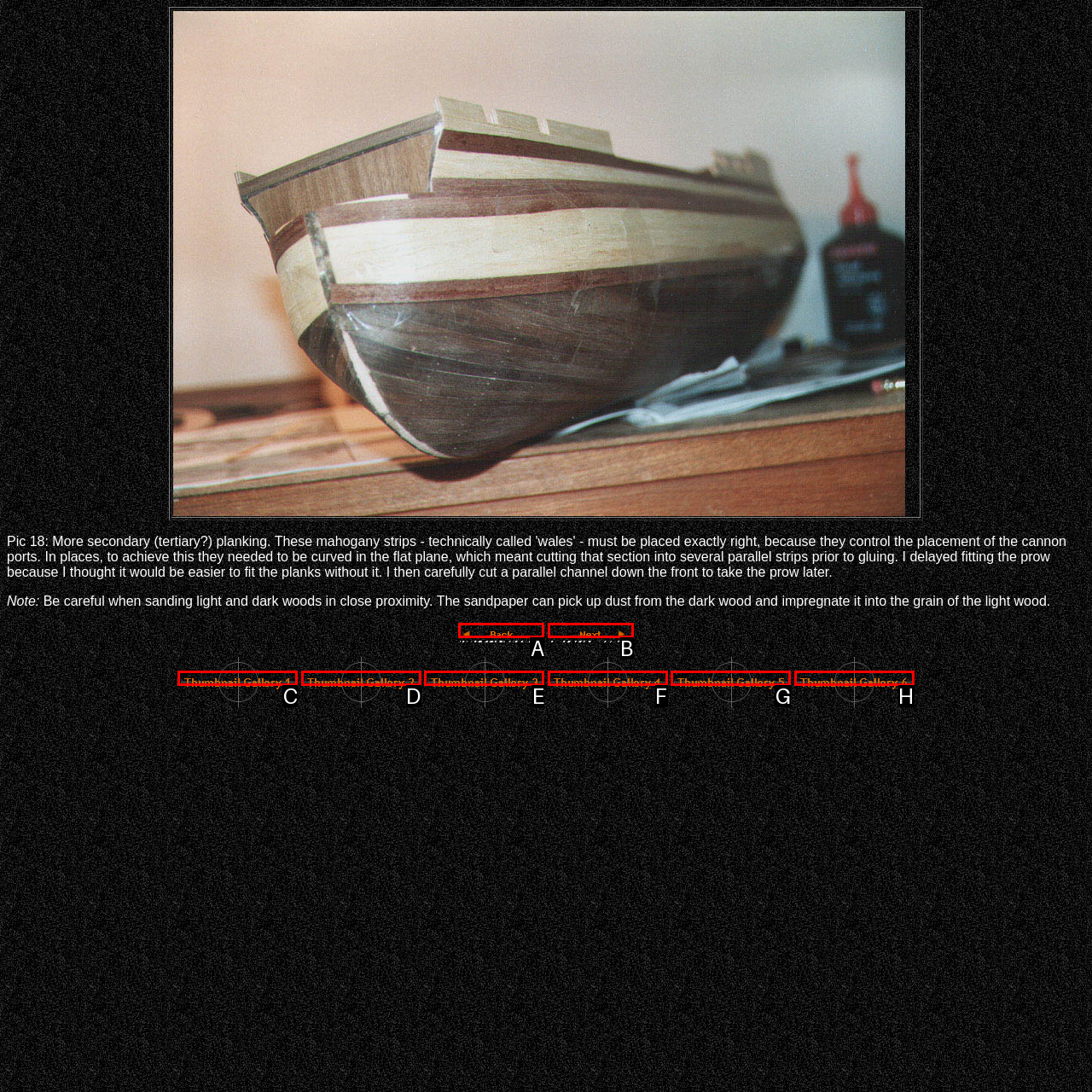Determine which option fits the element description: alt="Thumbnail Gallery 6" name="MSFPnav8"
Answer with the option’s letter directly.

H